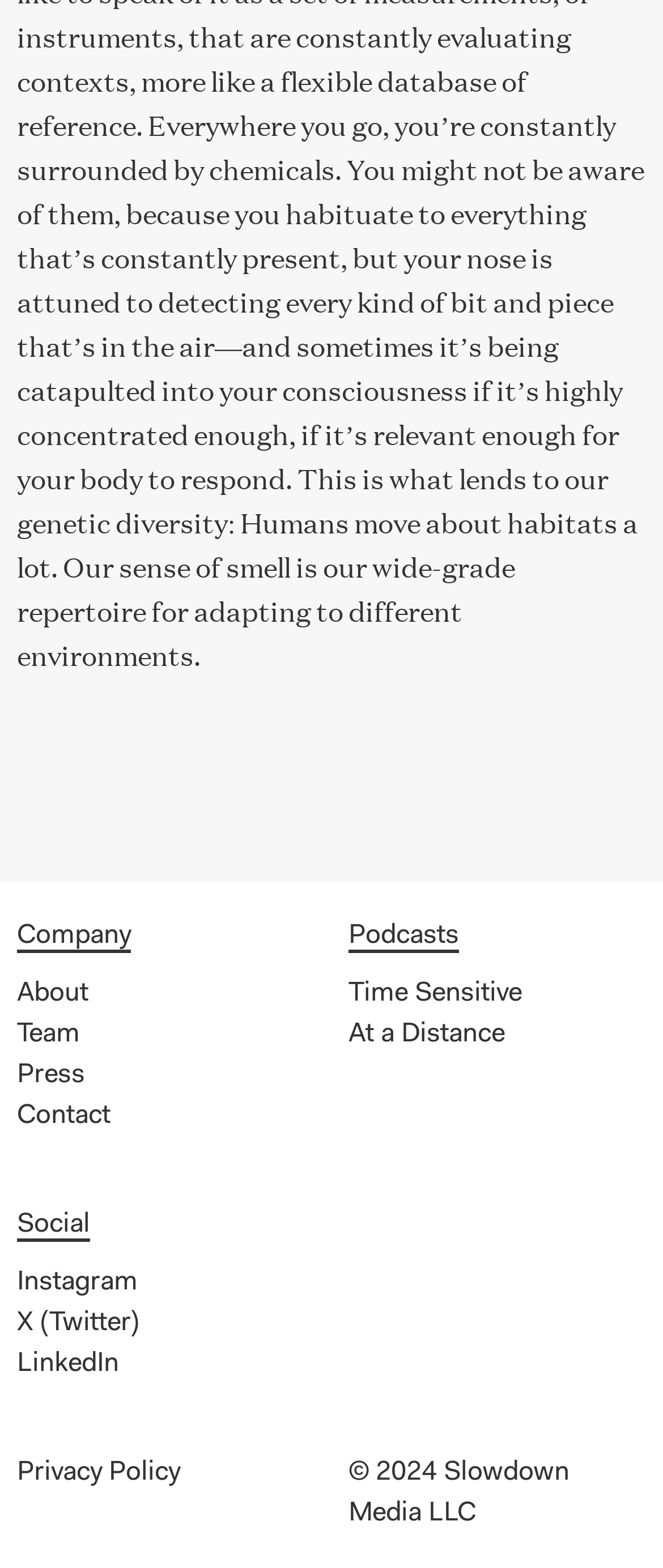Using the webpage screenshot, locate the HTML element that fits the following description and provide its bounding box: "Press".

[0.026, 0.677, 0.128, 0.694]